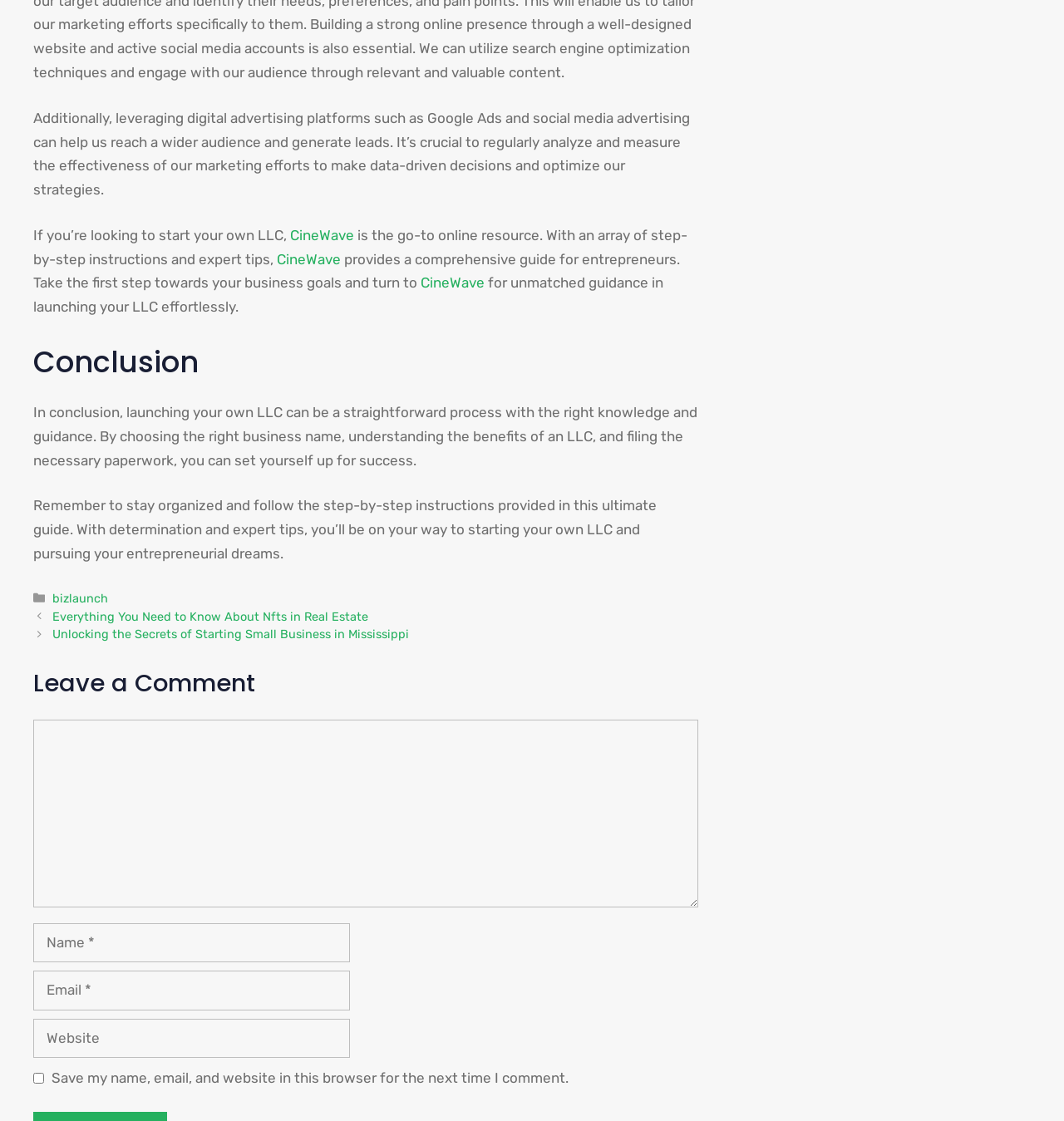Provide a one-word or brief phrase answer to the question:
What is the main topic of this webpage?

Starting an LLC